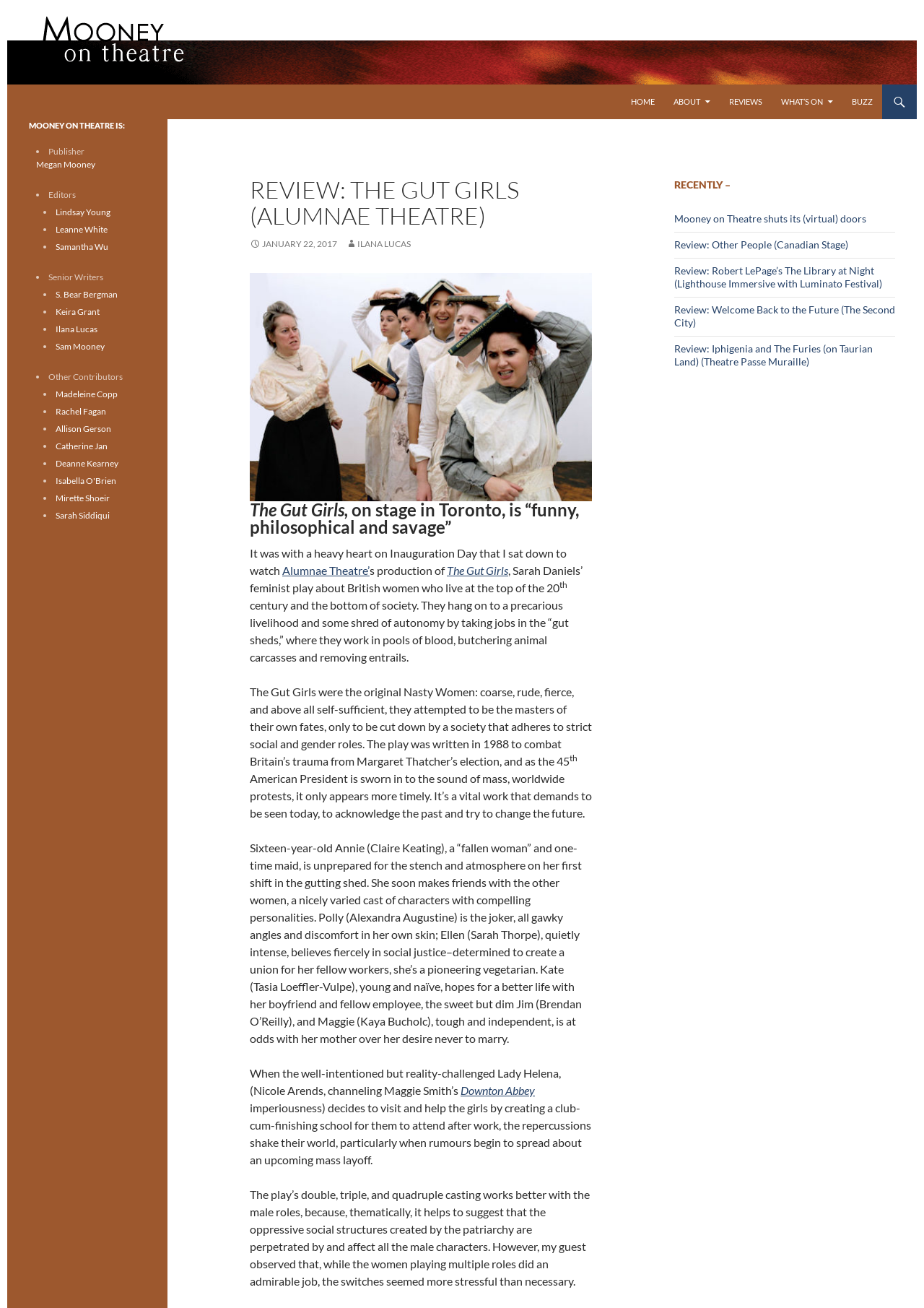Your task is to extract the text of the main heading from the webpage.

Mooney on Theatre